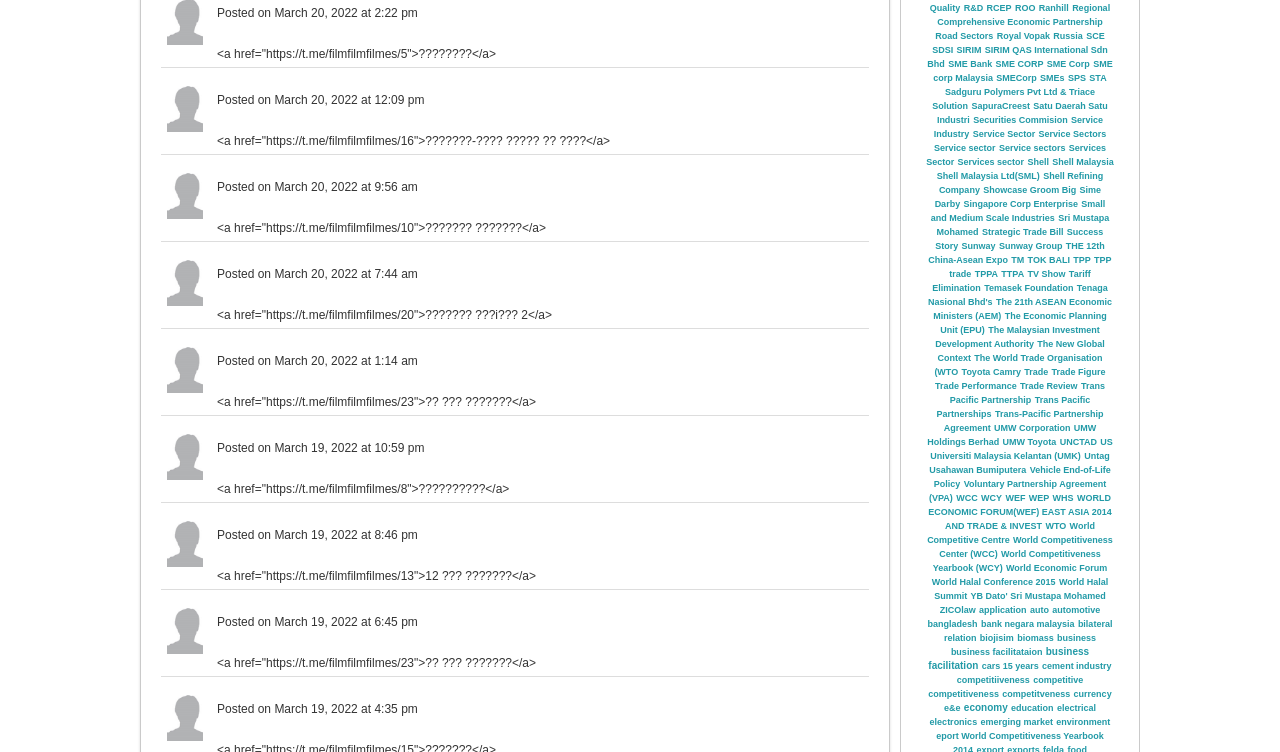Identify the bounding box coordinates for the element you need to click to achieve the following task: "Click the link to filmfilmfilmes/16". Provide the bounding box coordinates as four float numbers between 0 and 1, in the form [left, top, right, bottom].

[0.169, 0.177, 0.477, 0.199]